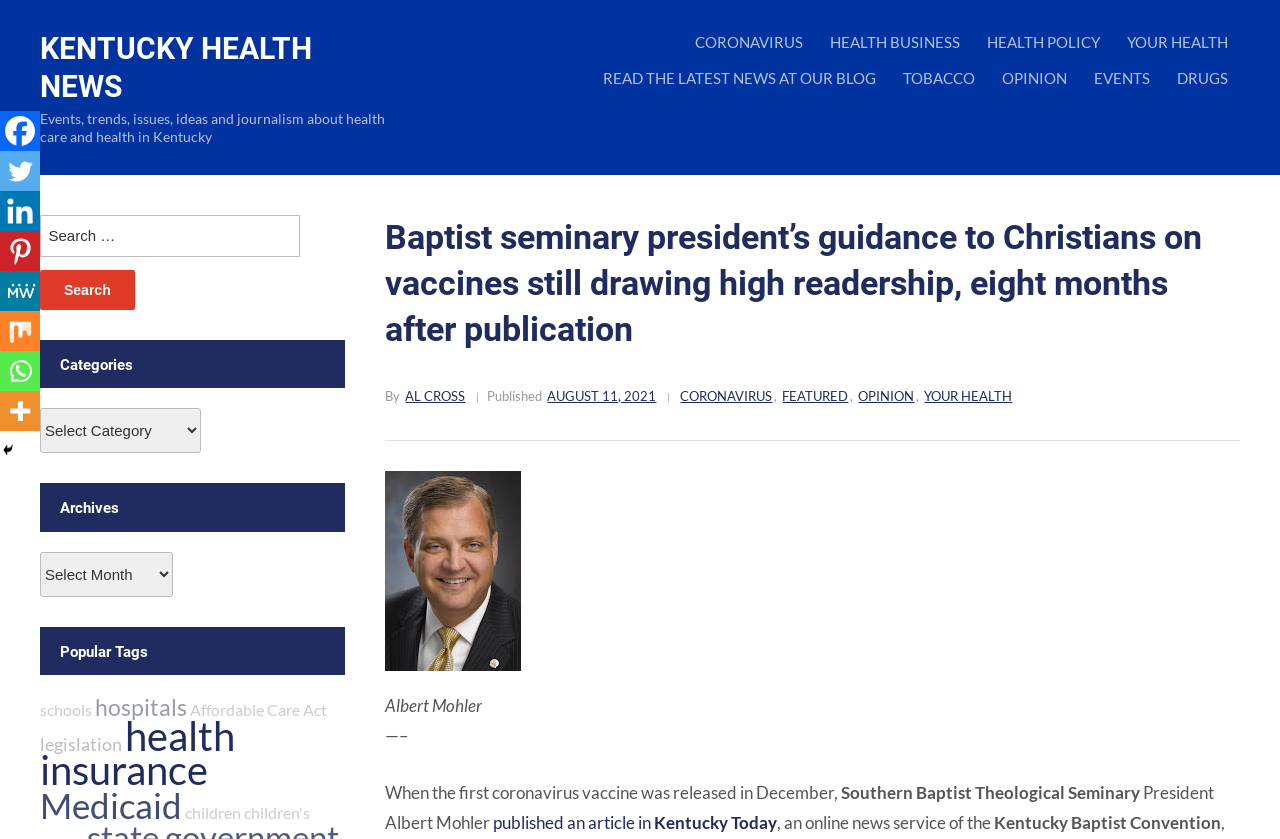Point out the bounding box coordinates of the section to click in order to follow this instruction: "Read the article about Affordable Care Act".

[0.148, 0.835, 0.255, 0.857]